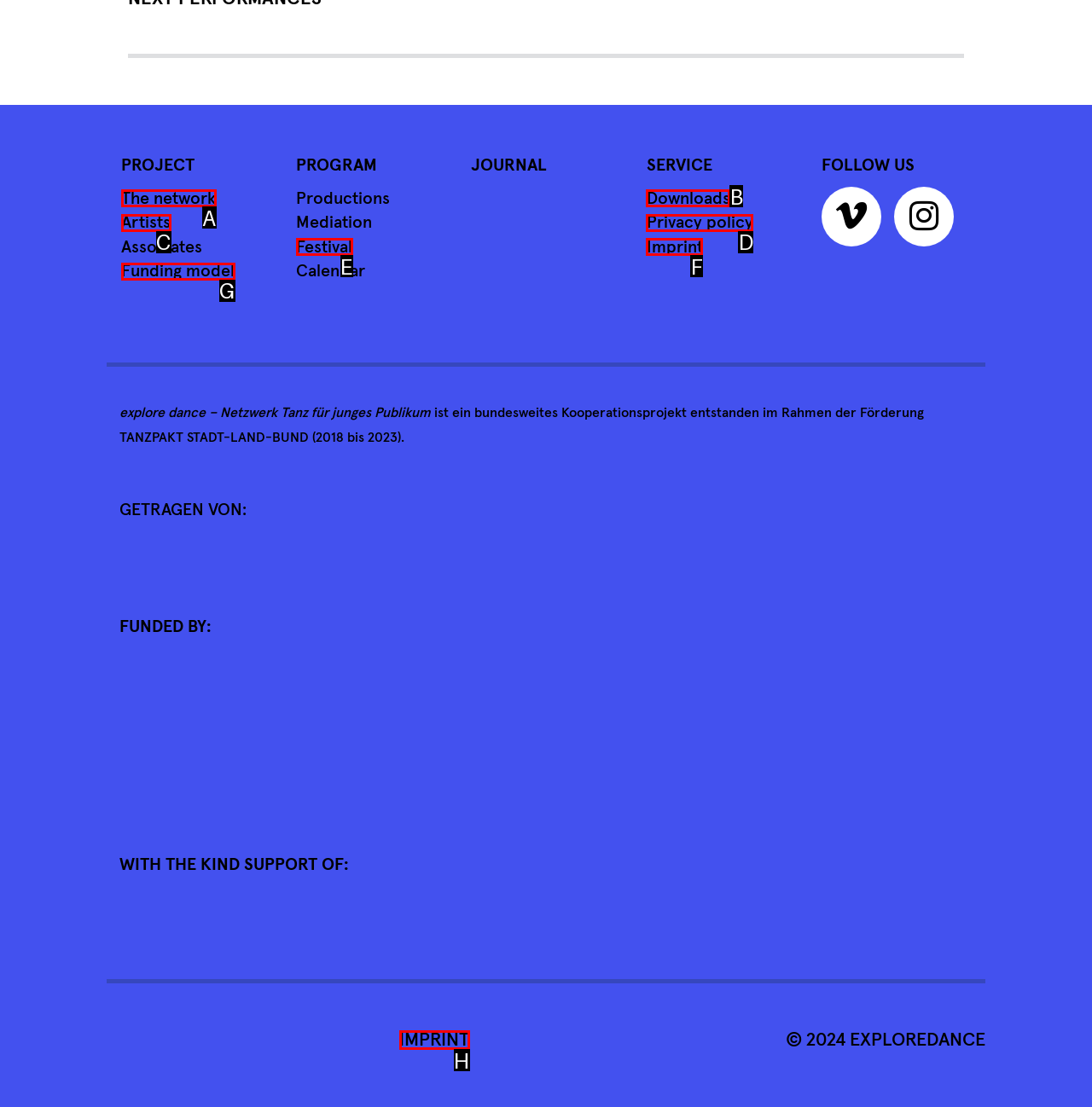From the options provided, determine which HTML element best fits the description: Scarves. Answer with the correct letter.

None